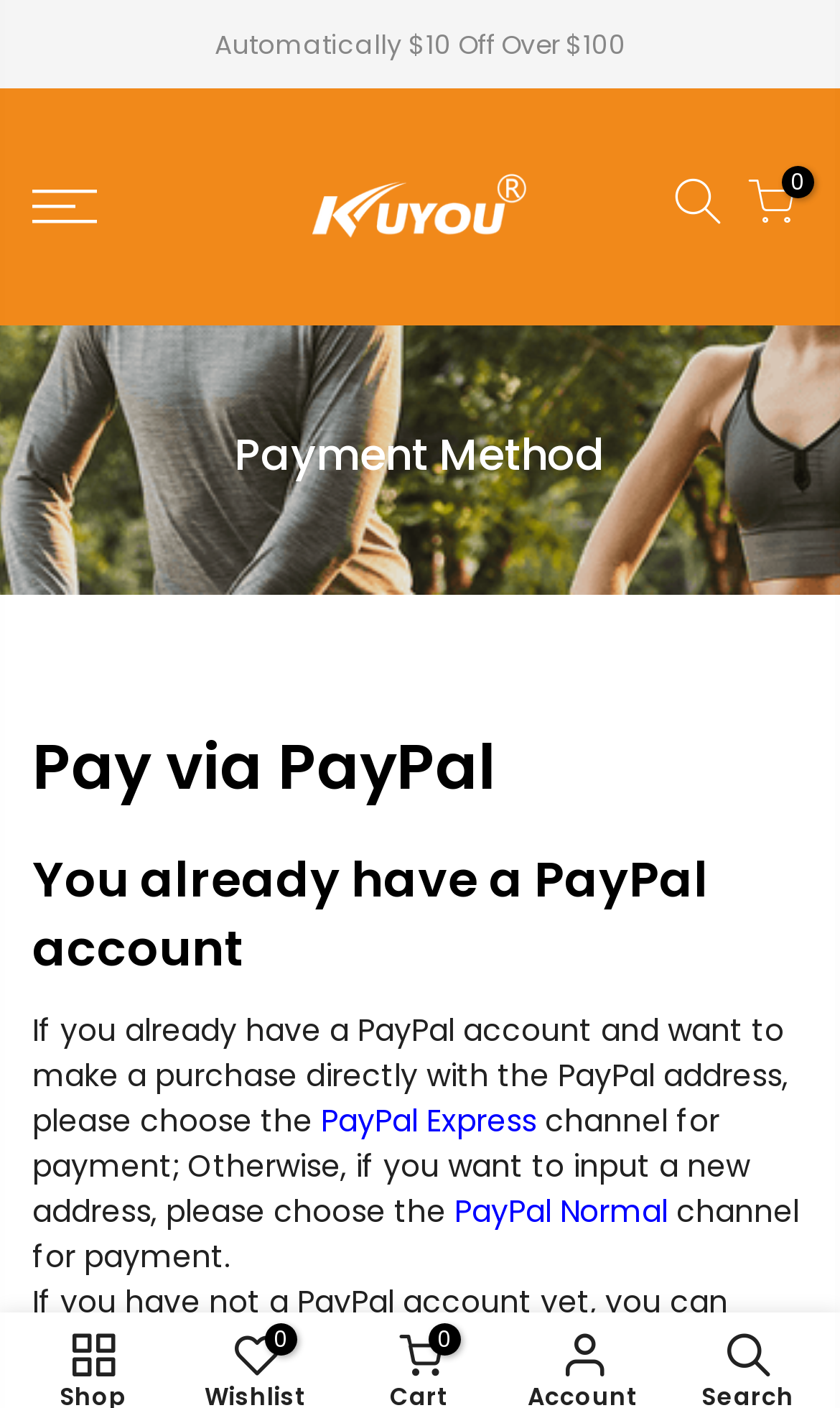What is the website's name?
Using the details from the image, give an elaborate explanation to answer the question.

The webpage displays an image and a link with the text 'kuyousport', which is likely the name of the website.